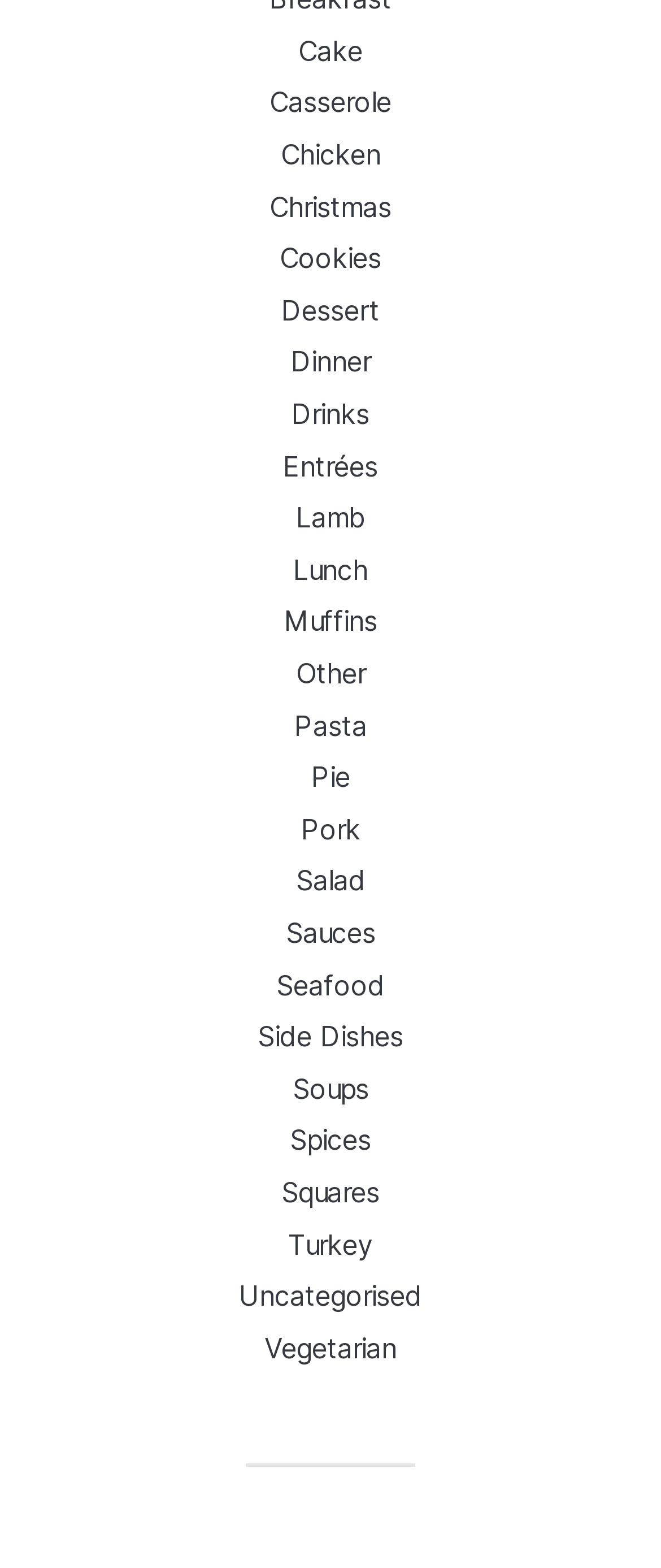Please locate the bounding box coordinates of the element that should be clicked to complete the given instruction: "view Christmas recipes".

[0.408, 0.121, 0.592, 0.142]